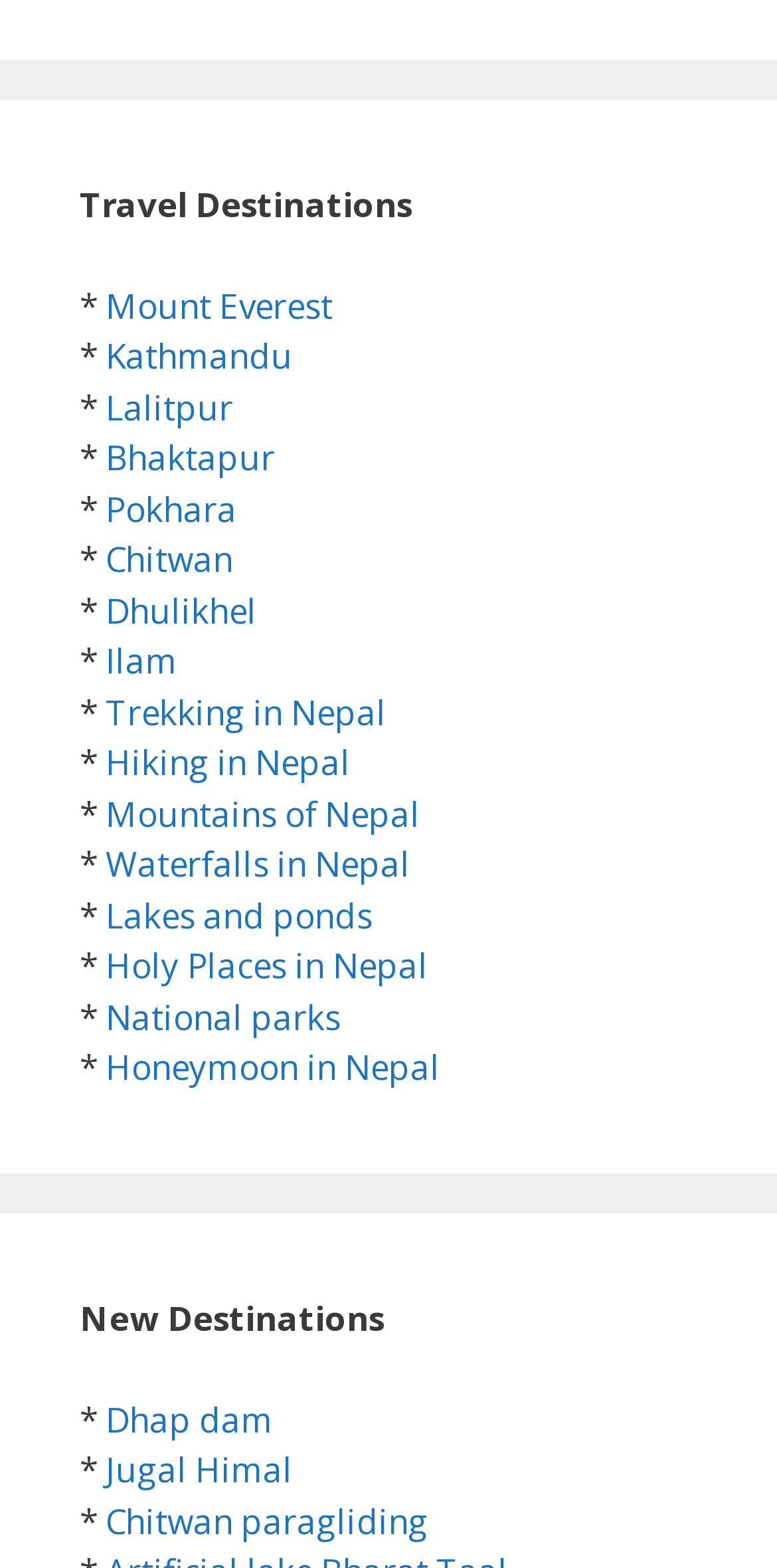Specify the bounding box coordinates of the area to click in order to follow the given instruction: "Learn about National parks."

[0.136, 0.634, 0.438, 0.663]